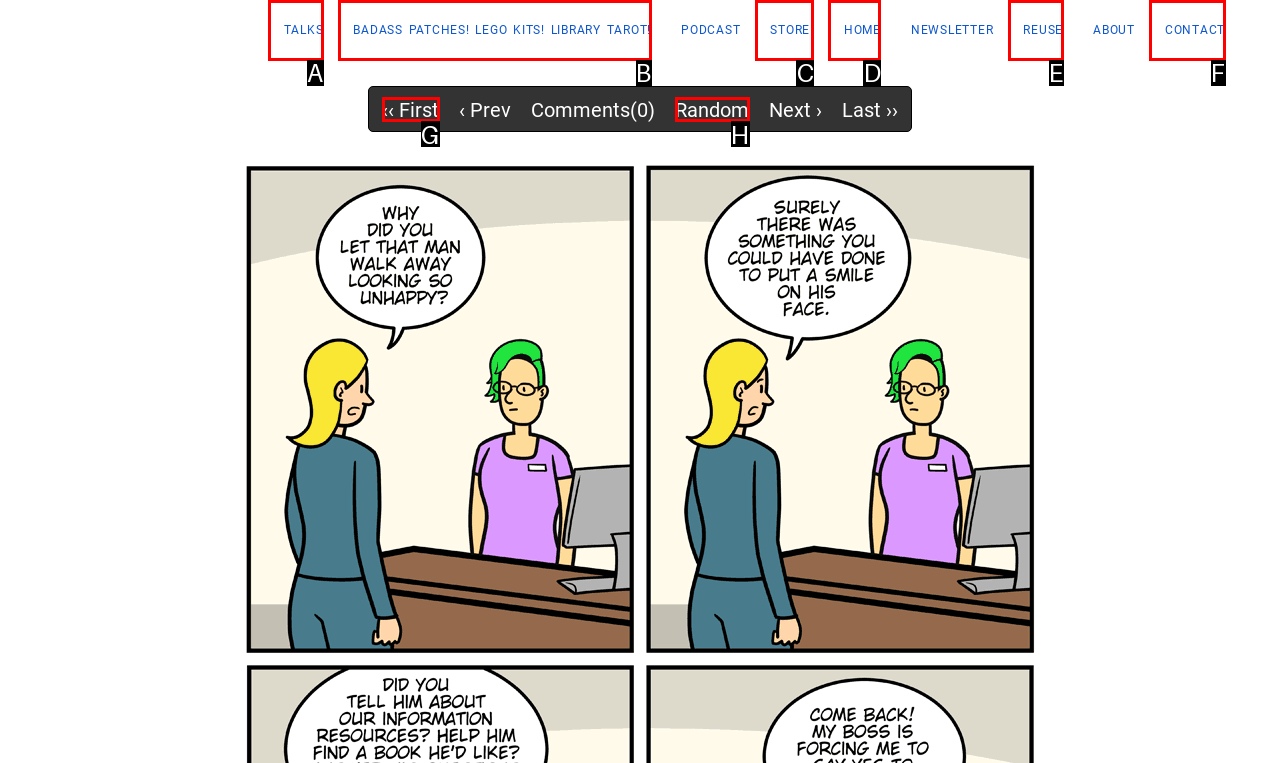Identify the HTML element that corresponds to the description: Reuse Provide the letter of the matching option directly from the choices.

E